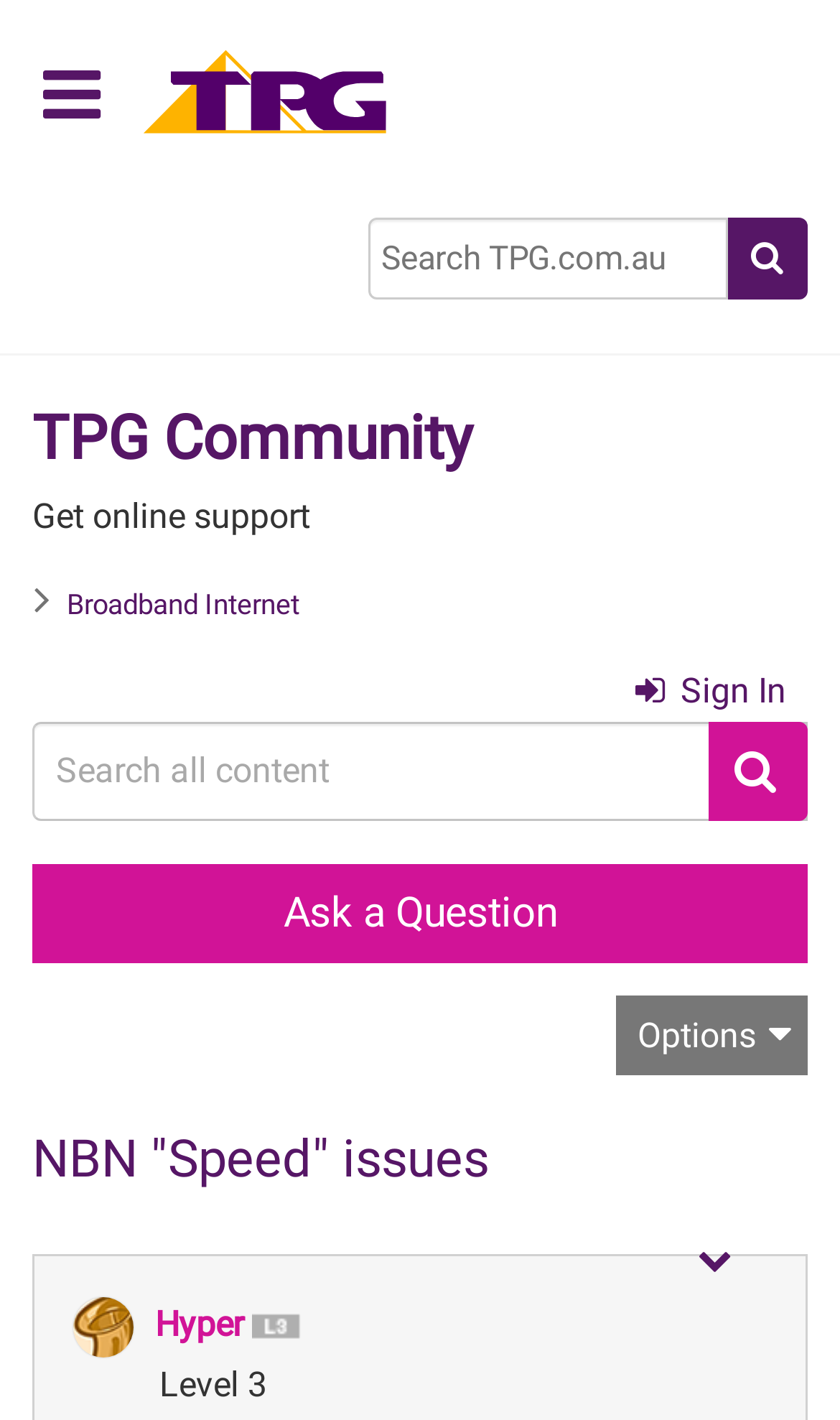Please find the bounding box coordinates of the section that needs to be clicked to achieve this instruction: "Sign in".

[0.756, 0.466, 0.936, 0.508]